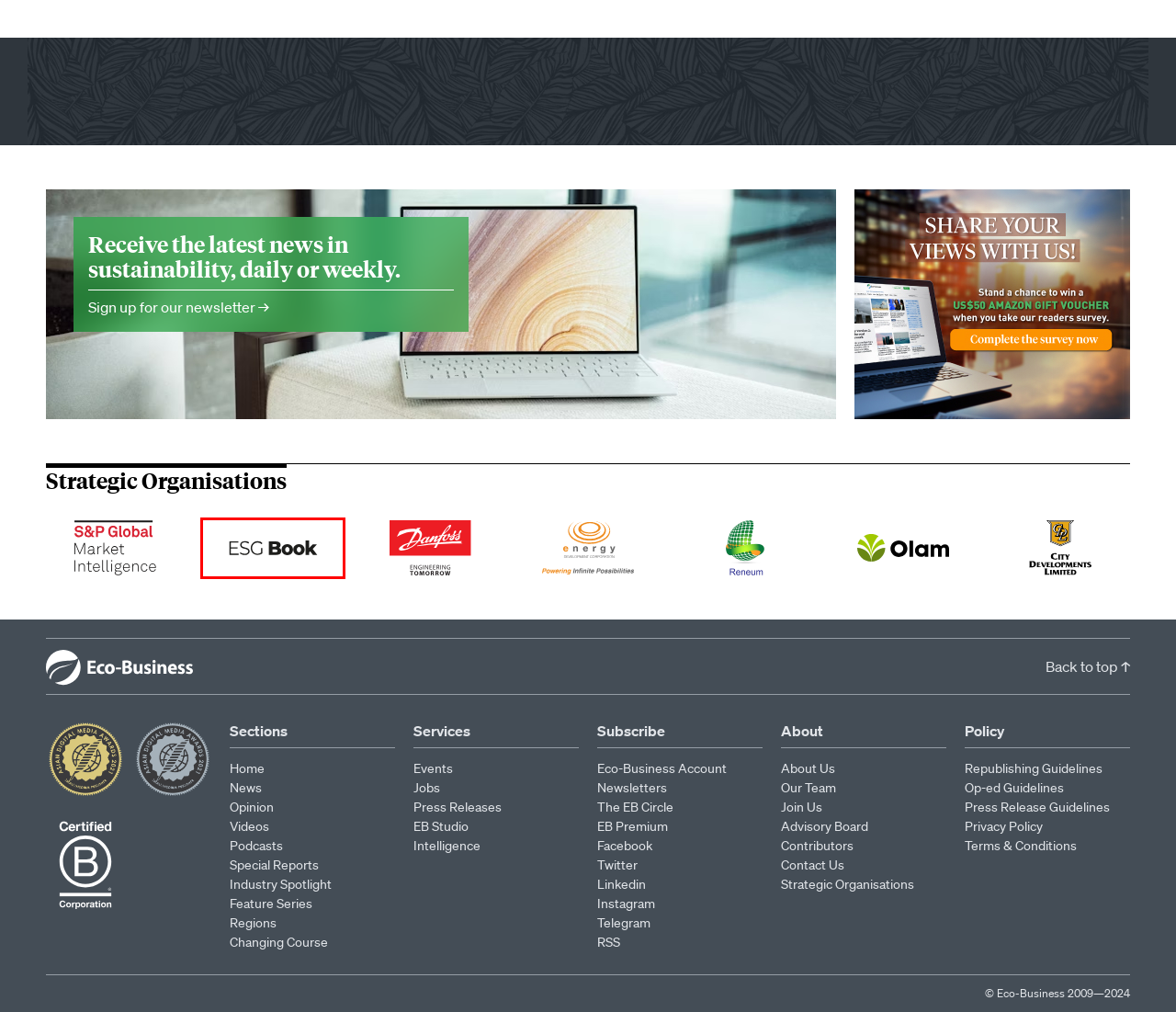A screenshot of a webpage is given, marked with a red bounding box around a UI element. Please select the most appropriate webpage description that fits the new page after clicking the highlighted element. Here are the candidates:
A. Danfoss - Engineering Tomorrow | Danfoss
B. Home - Energy Development Corporation
C. Privacy Policy | Eco-Business | Asia Pacific
D. ESG Book - We power financial markets for a sustainable future.
E. Eco-Business - Certified B Corporation - B Lab Global
F. Wasted: Malaysia film premiere - Eco-Business Events
G. UCFS Malaysia 2024 - Jul 24, 2024
H. Home

D